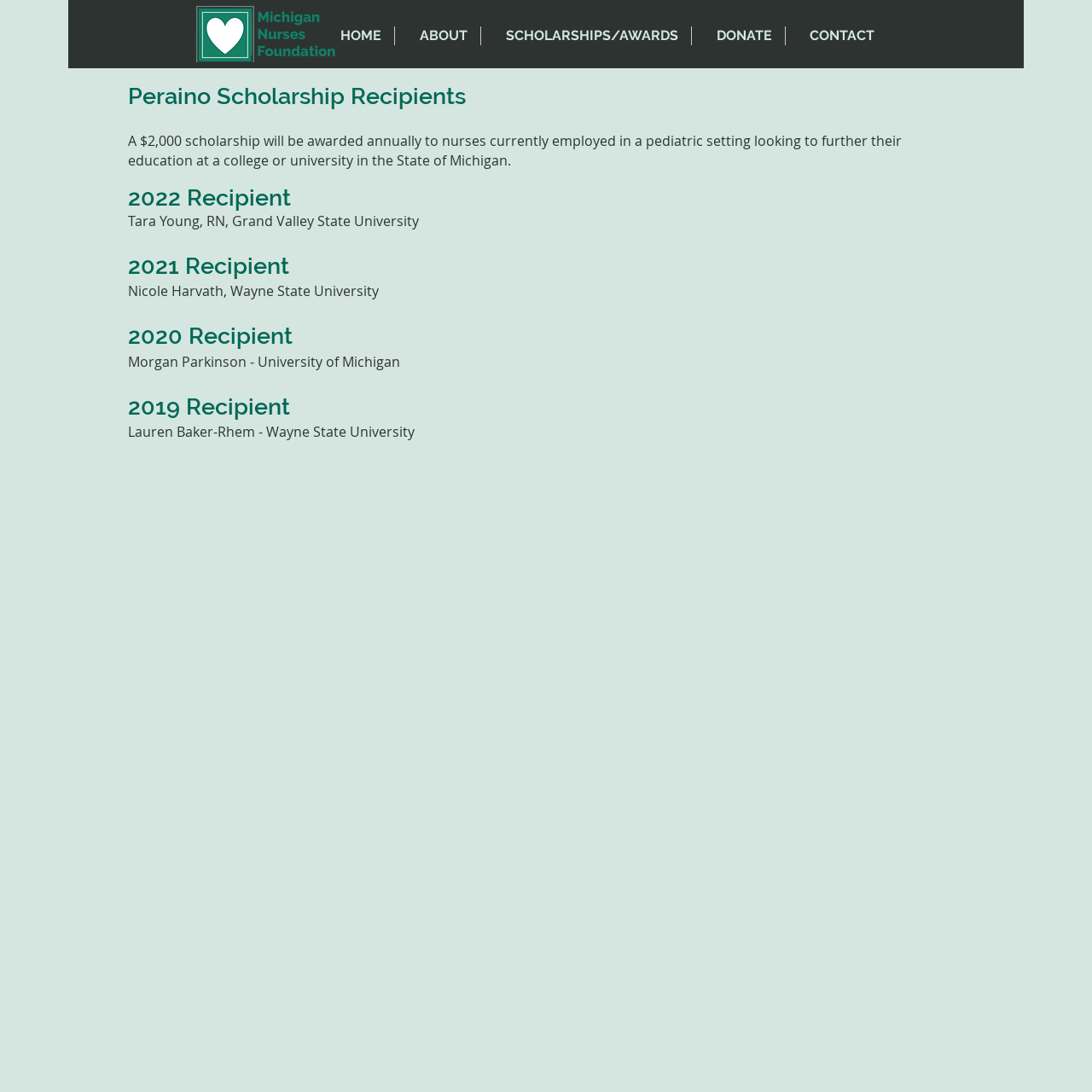Refer to the image and provide an in-depth answer to the question:
What is the purpose of the scholarship?

The purpose of the scholarship is to support nurses in furthering their education at a college or university in the State of Michigan, as mentioned in the StaticText element on the webpage.